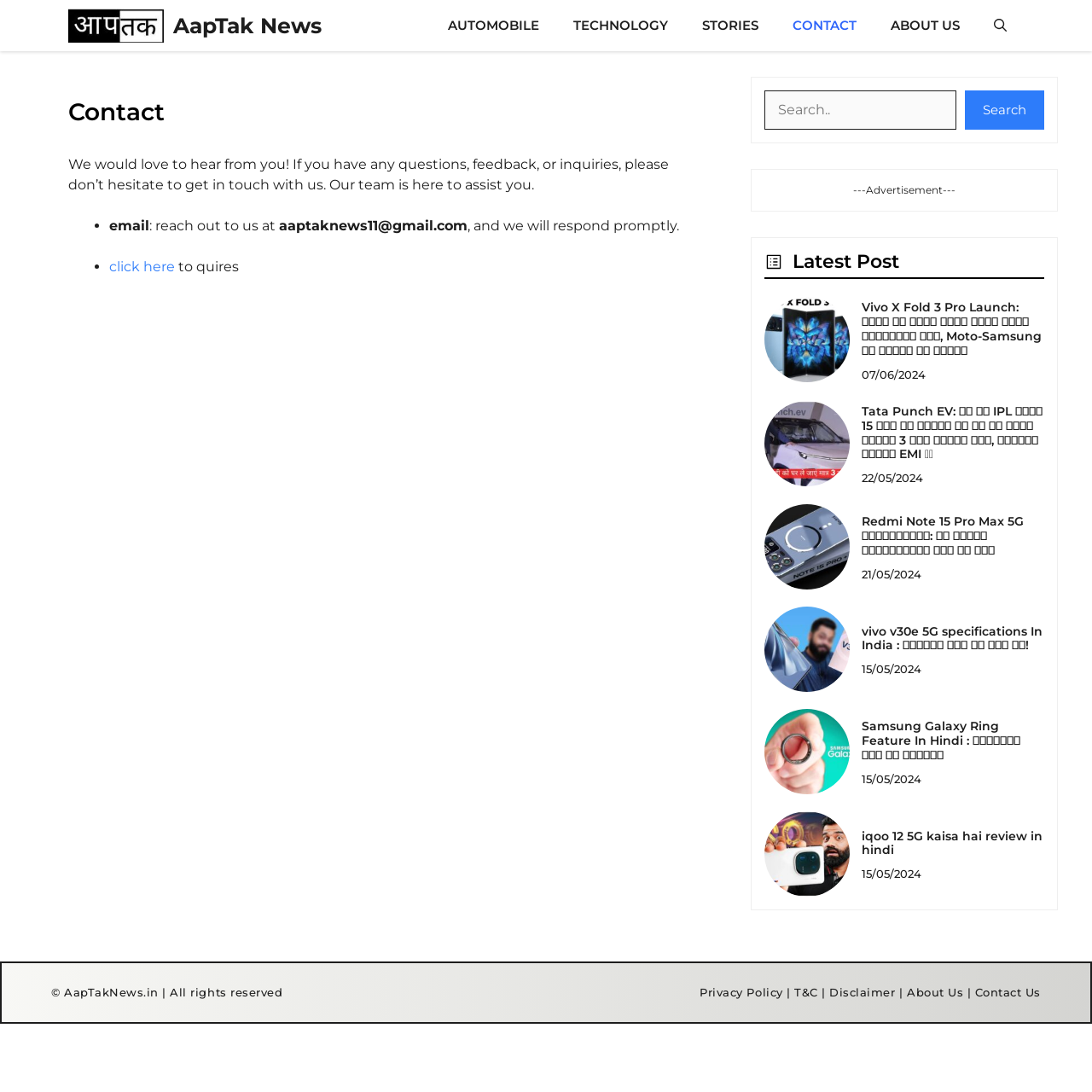Please find the bounding box coordinates of the element that must be clicked to perform the given instruction: "Check latest post". The coordinates should be four float numbers from 0 to 1, i.e., [left, top, right, bottom].

[0.7, 0.23, 0.956, 0.256]